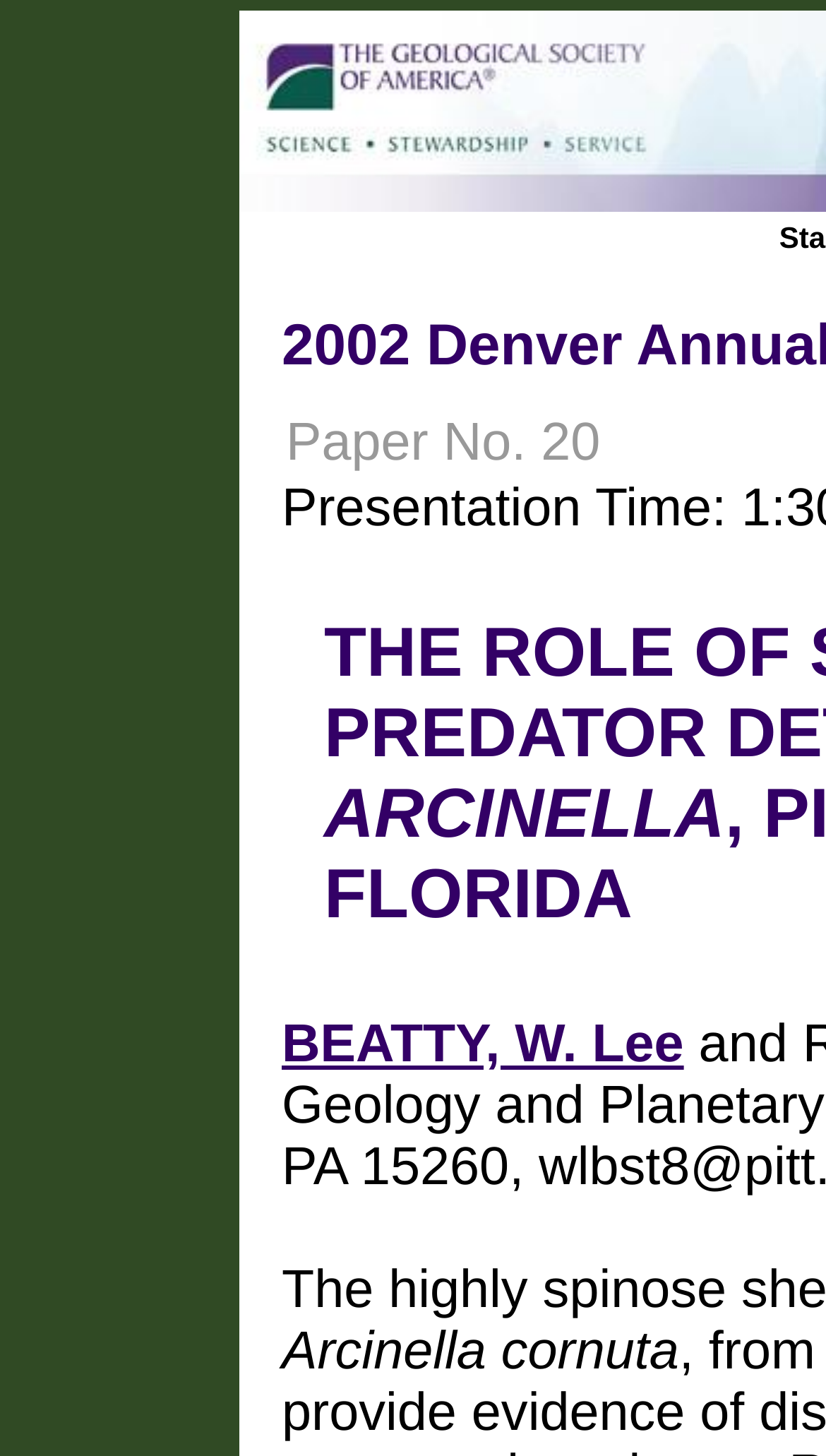Please locate and generate the primary heading on this webpage.

2002 Denver Annual Meeting (October 27-30, 2002)